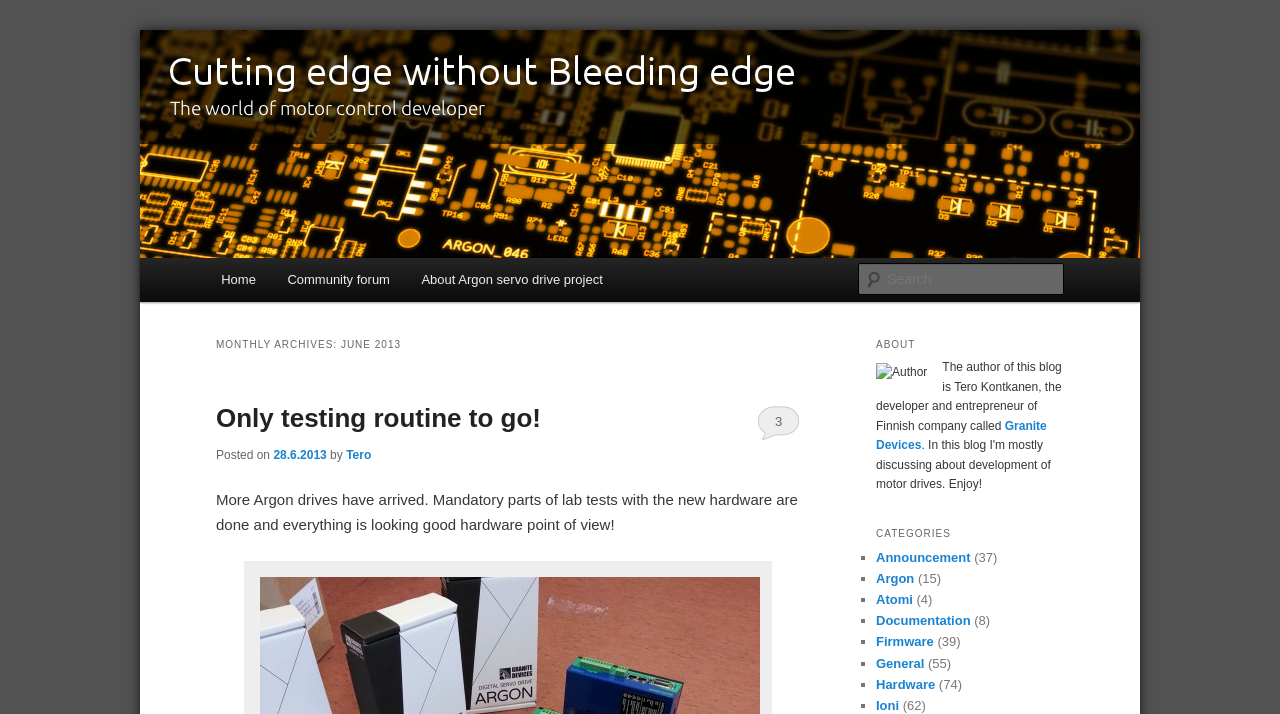Extract the bounding box coordinates for the HTML element that matches this description: "Granite Devices". The coordinates should be four float numbers between 0 and 1, i.e., [left, top, right, bottom].

[0.684, 0.586, 0.818, 0.633]